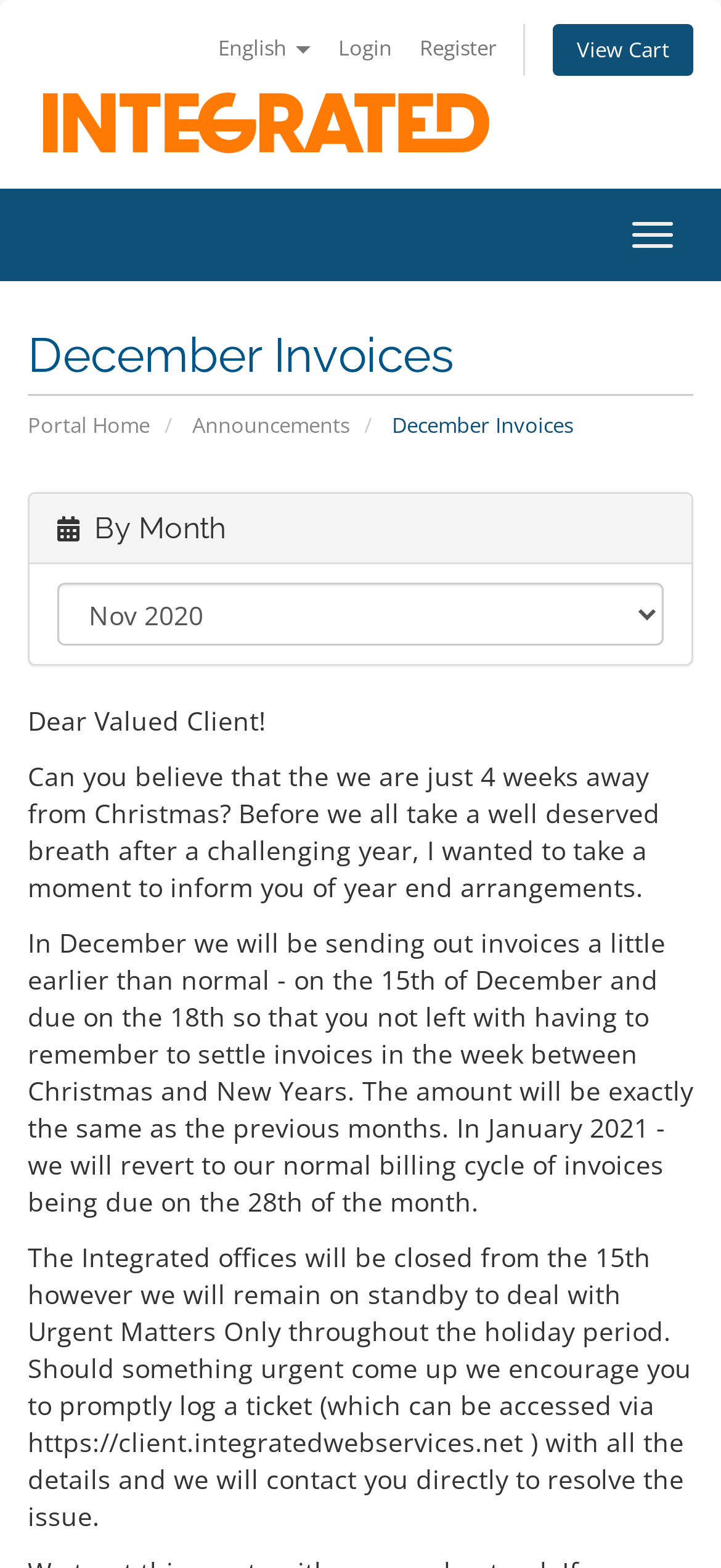Could you provide the bounding box coordinates for the portion of the screen to click to complete this instruction: "View shopping cart"?

[0.767, 0.015, 0.962, 0.048]